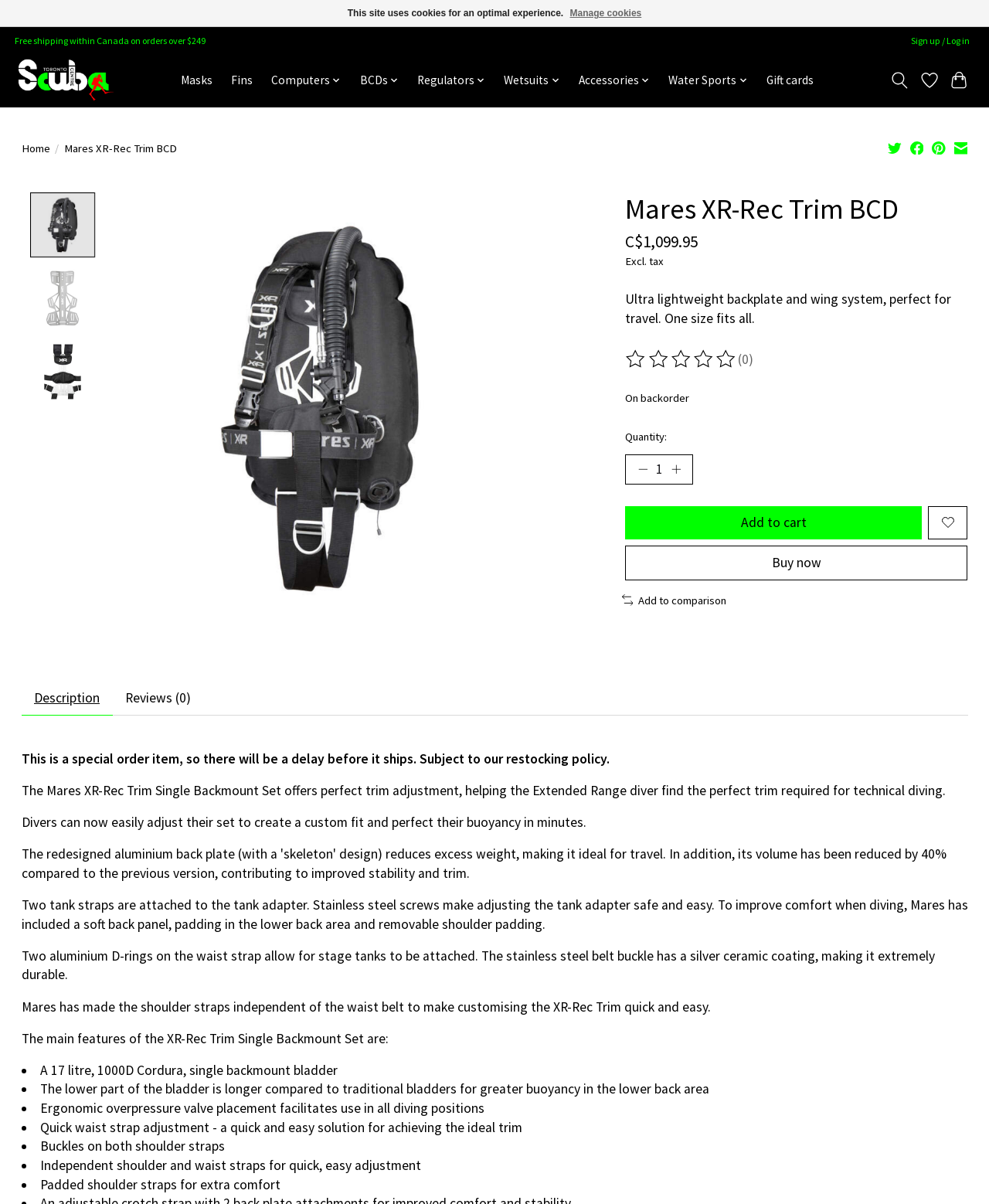Determine the bounding box coordinates of the clickable area required to perform the following instruction: "Toggle the search icon". The coordinates should be represented as four float numbers between 0 and 1: [left, top, right, bottom].

[0.898, 0.055, 0.921, 0.078]